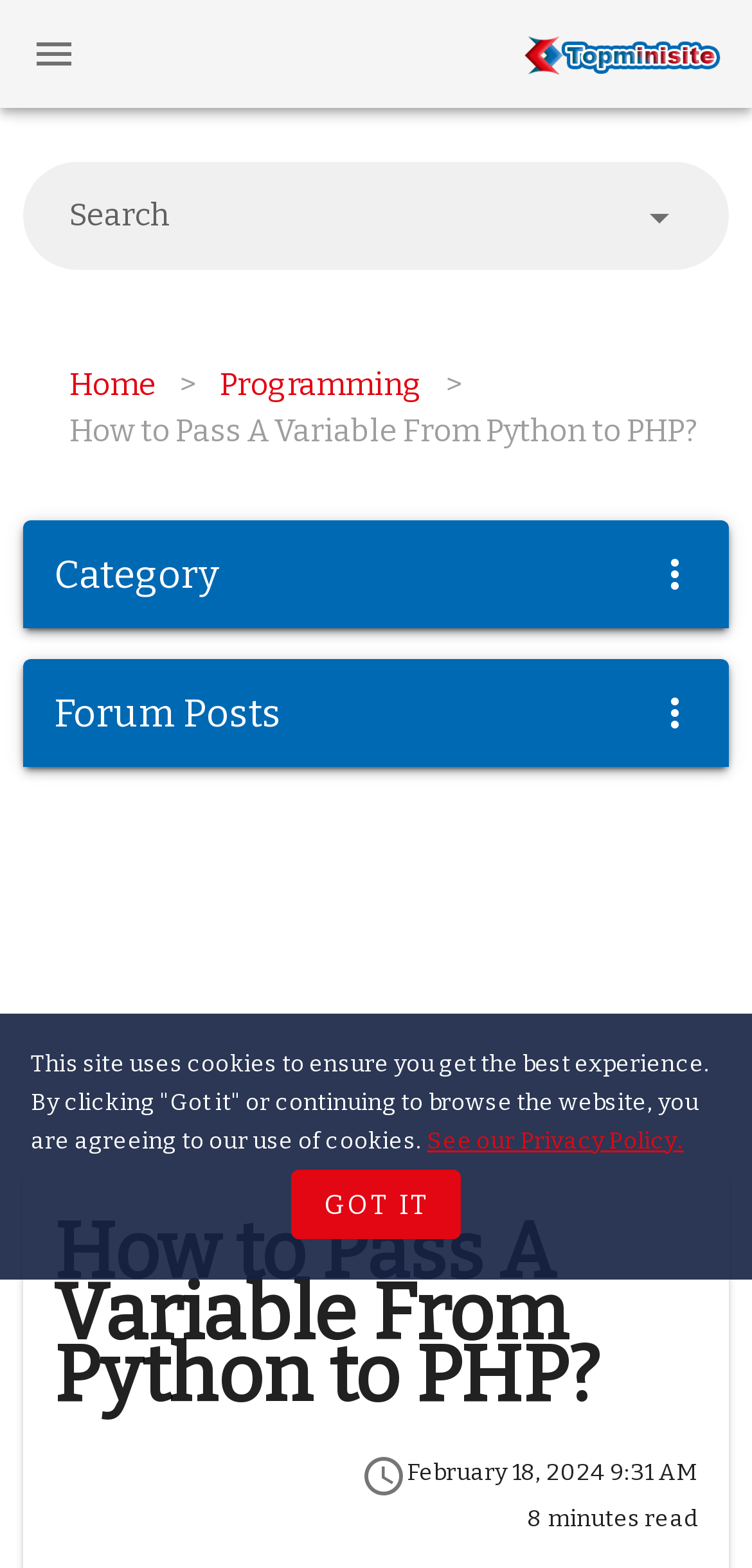Provide the bounding box coordinates for the UI element that is described by this text: "See our Privacy Policy.". The coordinates should be in the form of four float numbers between 0 and 1: [left, top, right, bottom].

[0.568, 0.719, 0.909, 0.736]